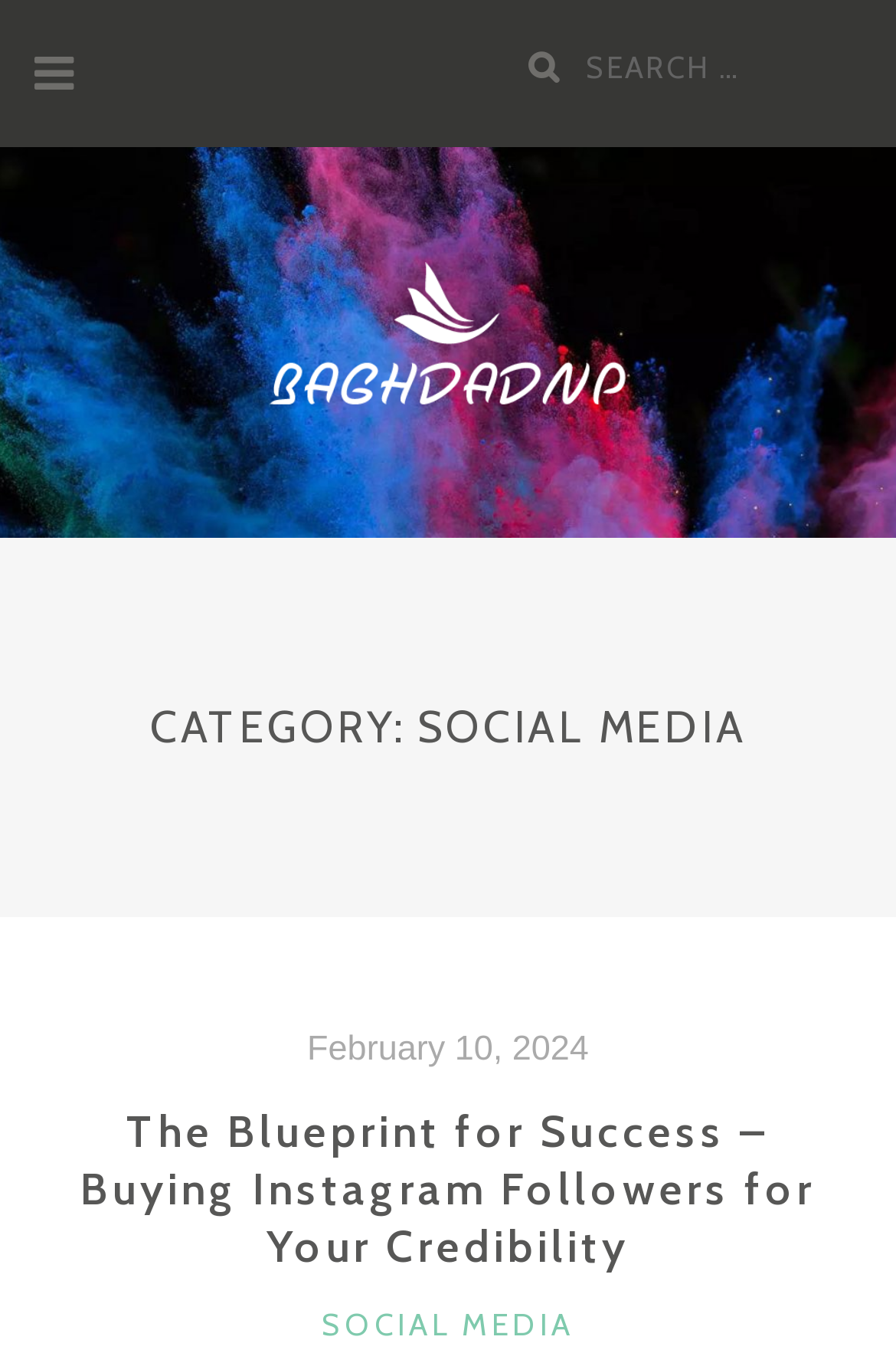Mark the bounding box of the element that matches the following description: "alt="Business Details"".

[0.299, 0.238, 0.701, 0.267]